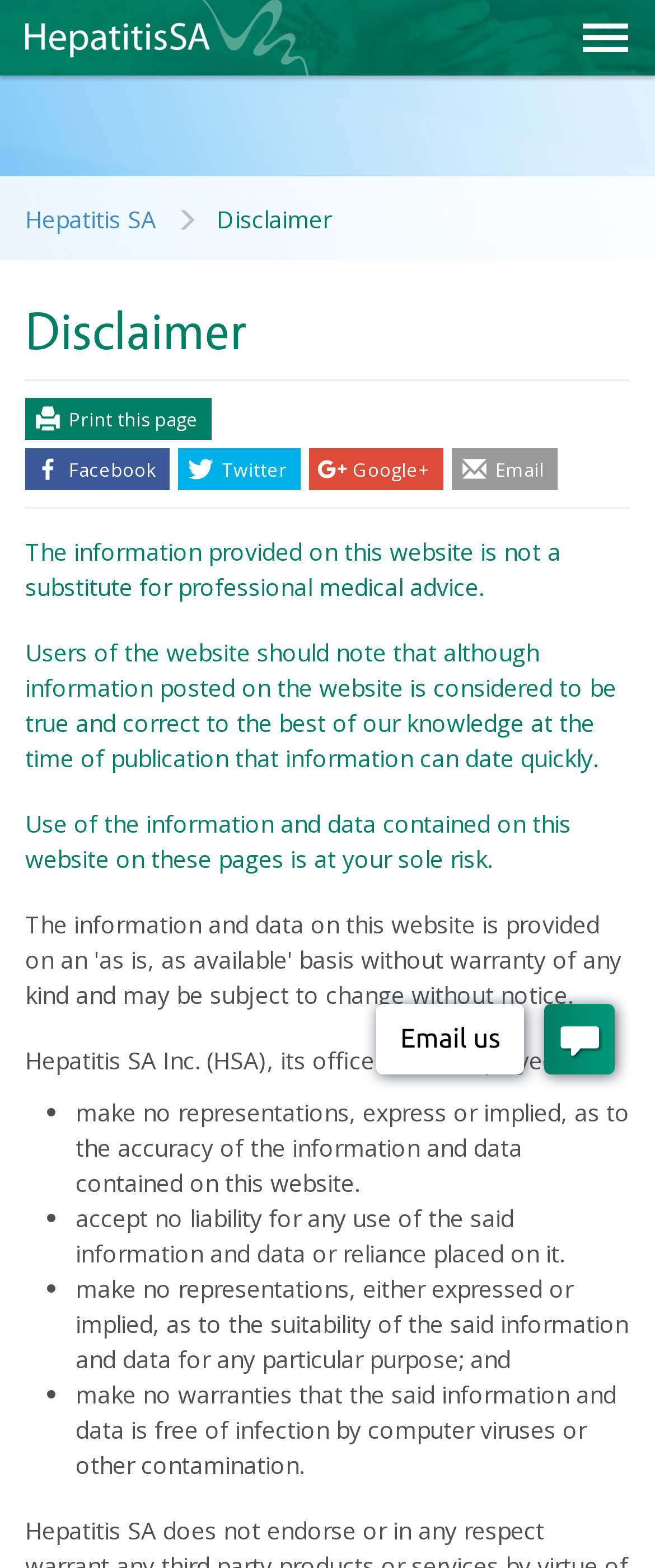Based on the element description Google+, identify the bounding box of the UI element in the given webpage screenshot. The coordinates should be in the format (top-left x, top-left y, bottom-right x, bottom-right y) and must be between 0 and 1.

[0.472, 0.285, 0.677, 0.312]